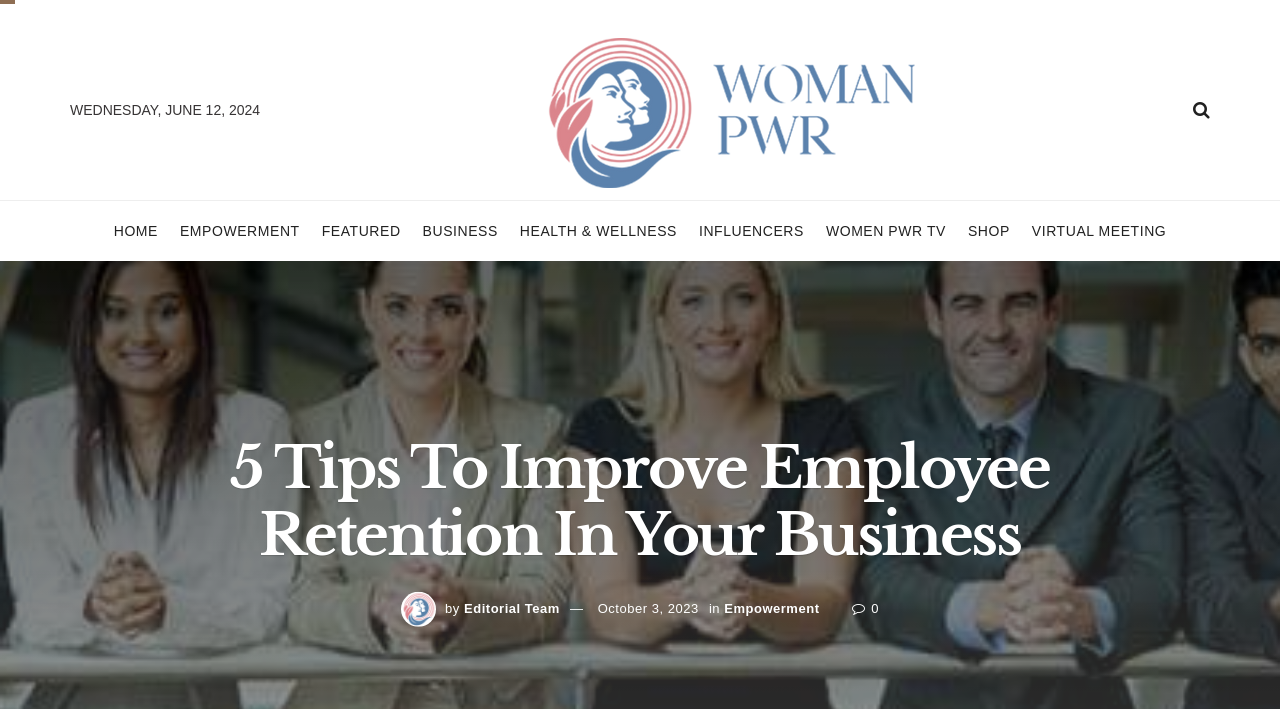Create a detailed description of the webpage's content and layout.

The webpage is about employee retention, with a focus on providing tips for businesses. At the top left, there is a date "WEDNESDAY, JUNE 12, 2024" displayed. Below it, there is a logo "Woman PWR" with a link to the website's homepage. On the top right, there is a search icon represented by a magnifying glass symbol.

The main navigation menu is located at the top center, consisting of 8 links: "HOME", "EMPOWERMENT", "FEATURED", "BUSINESS", "HEALTH & WELLNESS", "INFLUENCERS", "WOMEN PWR TV", and "SHOP". These links are evenly spaced and aligned horizontally.

The main content of the webpage is headed by a title "5 Tips To Improve Employee Retention In Your Business" which is centered at the top of the page. Below the title, there is an image of the author, "Editorial Team", accompanied by a byline and a link to their profile. The publication date "October 3, 2023" is also displayed, along with a category link "Empowerment" and a comment count "0".

The rest of the page is likely to contain the 5 tips for improving employee retention, but the exact content is not provided in the accessibility tree.